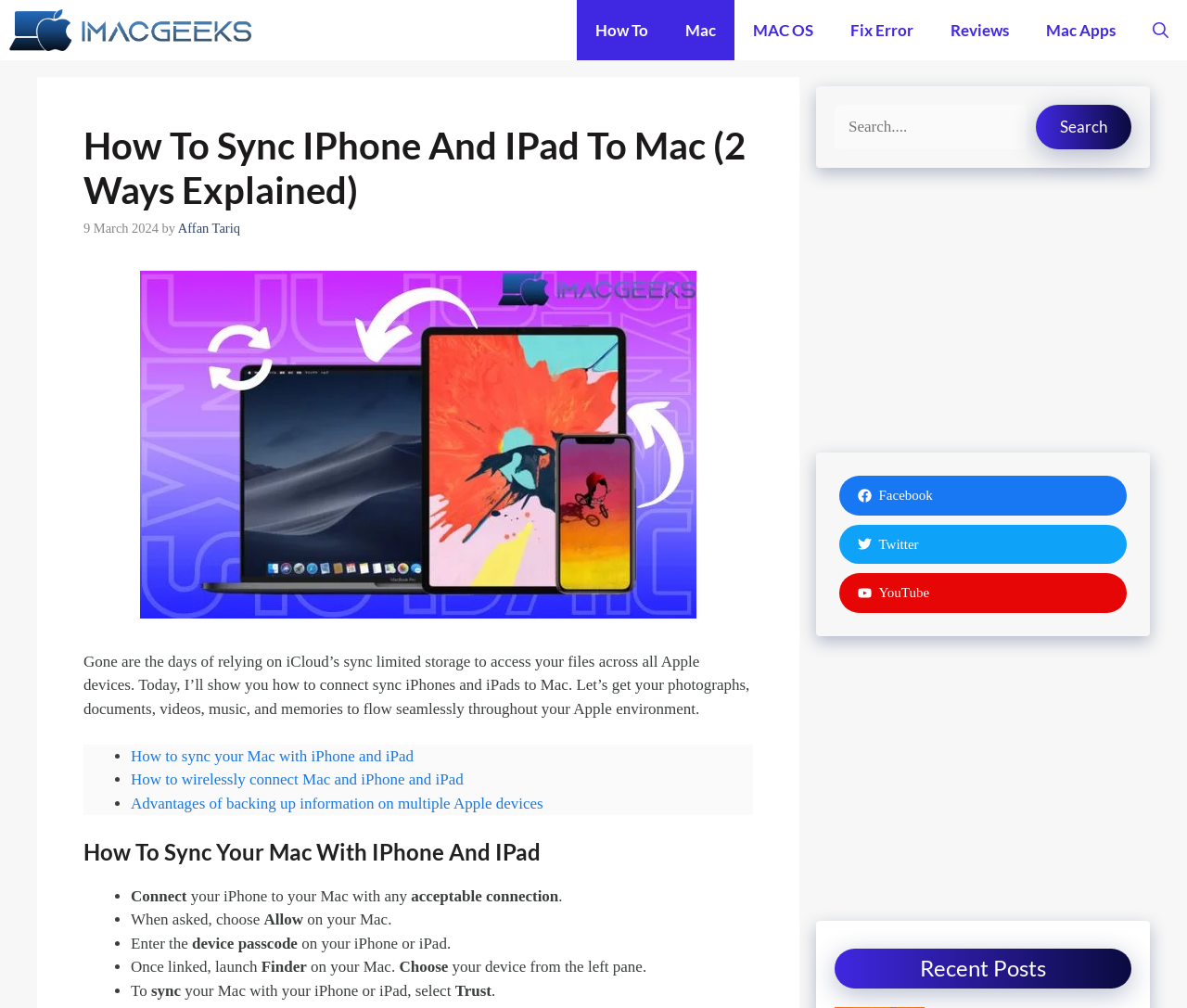Please answer the following question using a single word or phrase: 
What is the author of the article?

Affan Tariq